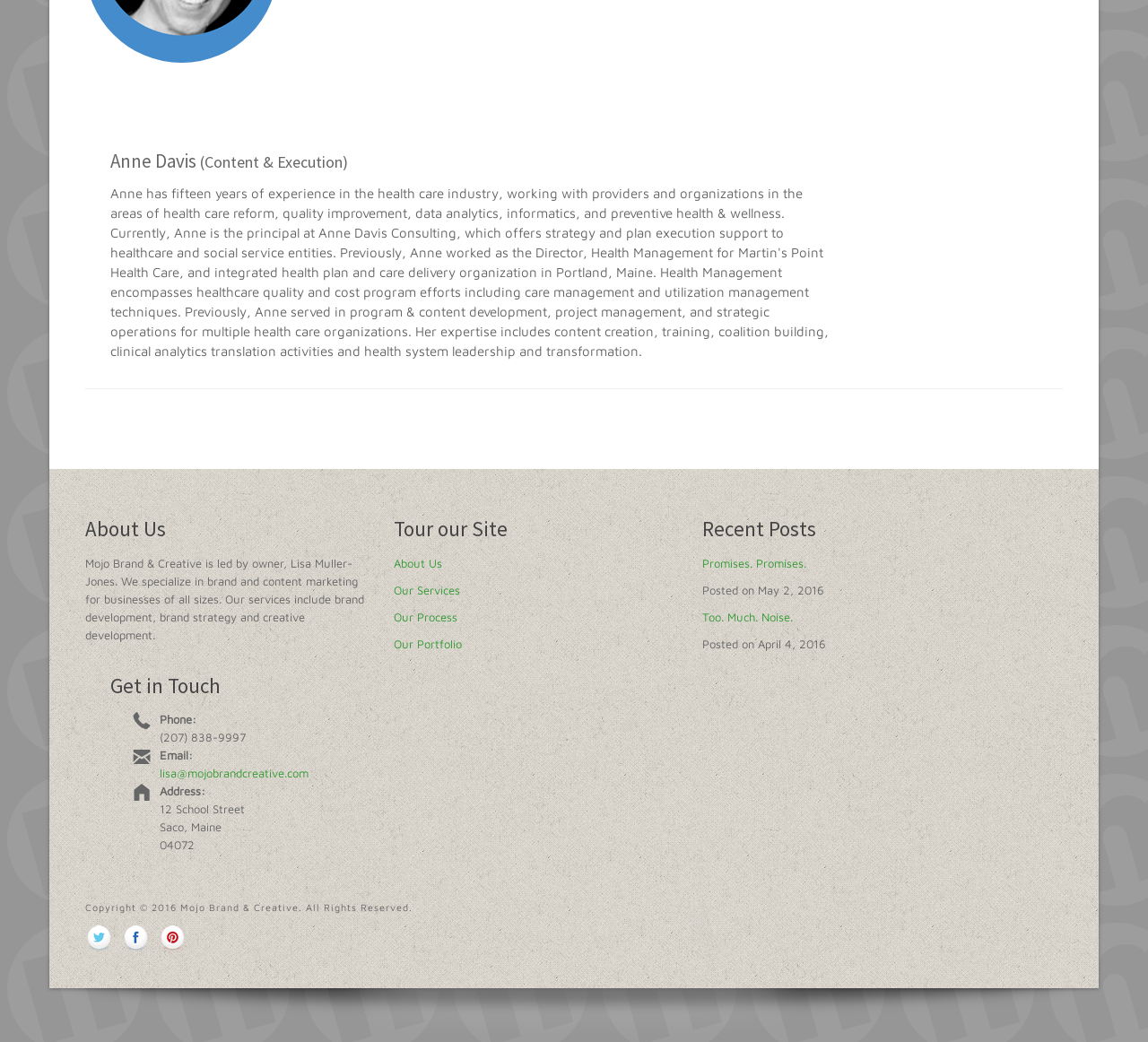Determine the bounding box of the UI element mentioned here: "lisa@mojobrandcreative.com". The coordinates must be in the format [left, top, right, bottom] with values ranging from 0 to 1.

[0.139, 0.735, 0.269, 0.749]